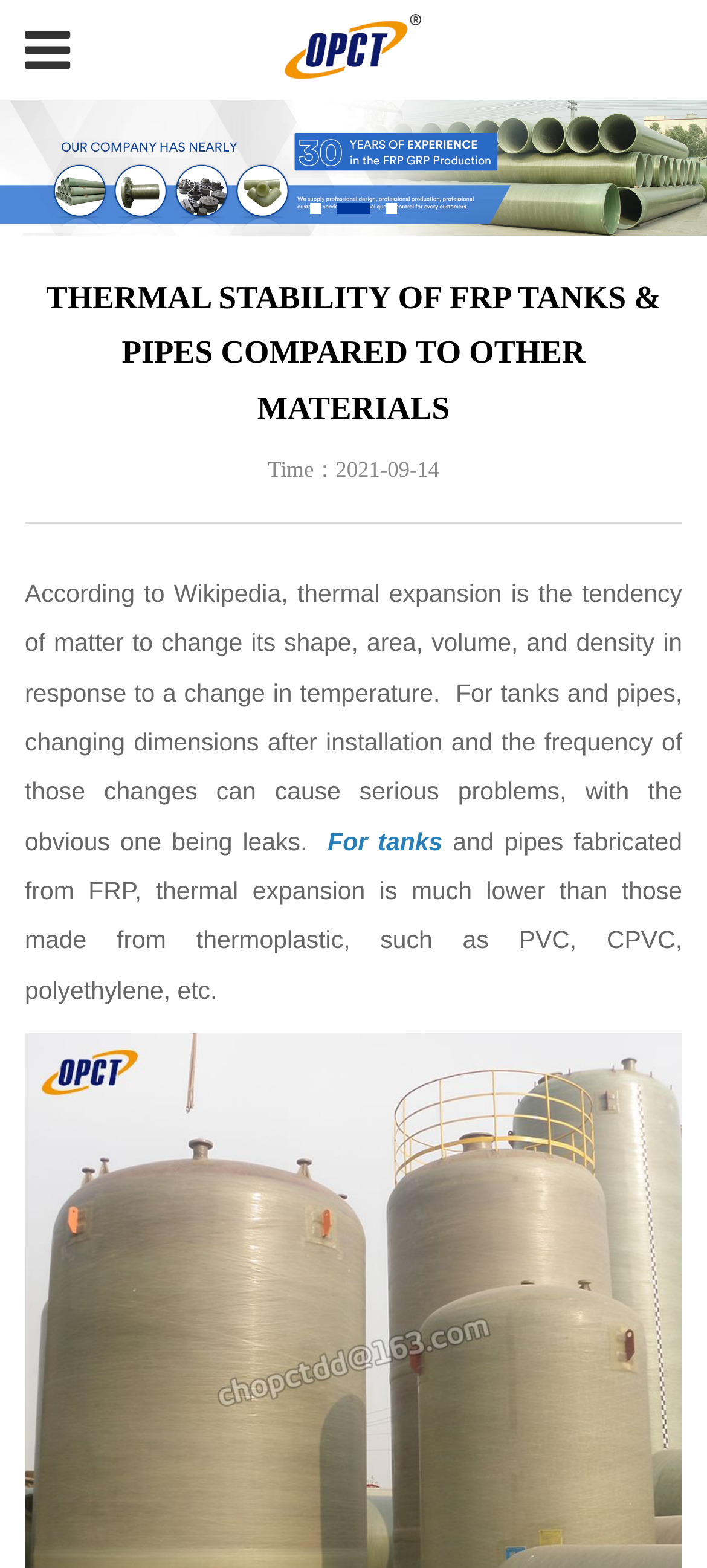When was the article published?
Using the image as a reference, answer the question with a short word or phrase.

2021-09-14